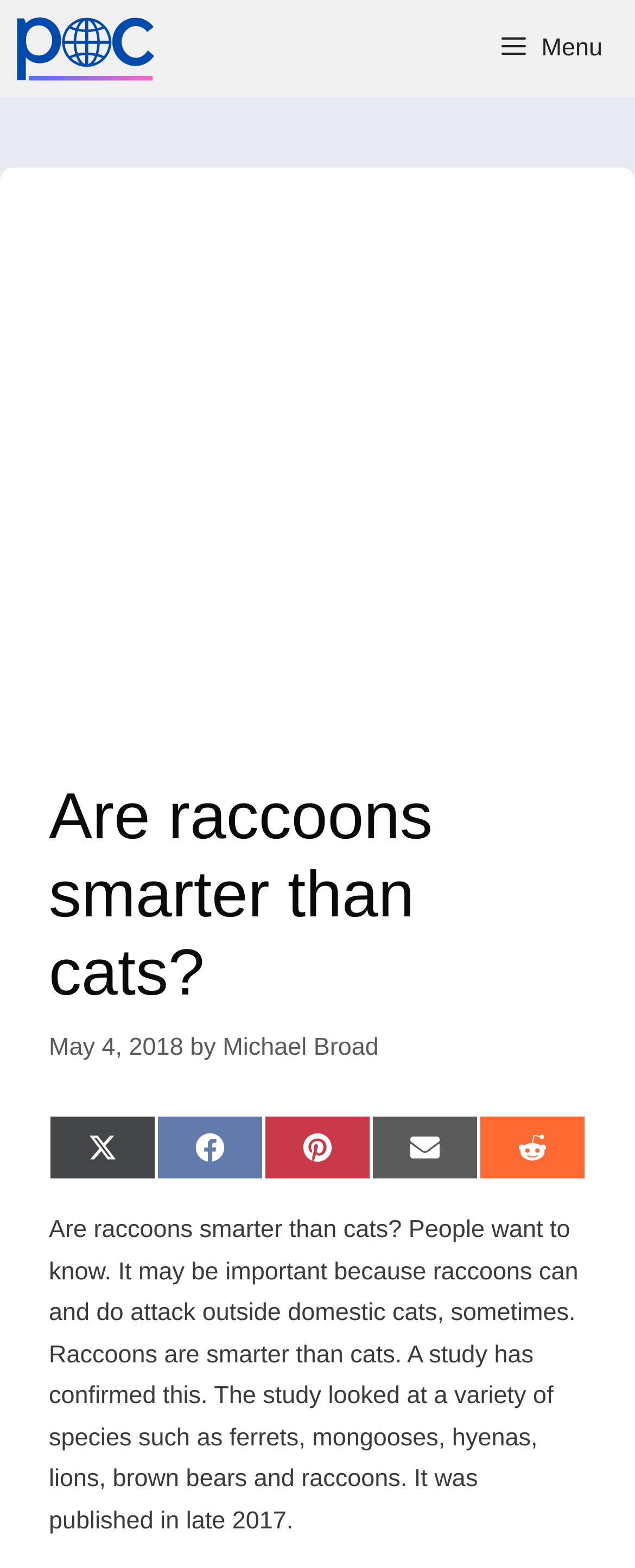What is the conclusion of the study mentioned in the article?
Using the image provided, answer with just one word or phrase.

Raccoons are smarter than cats